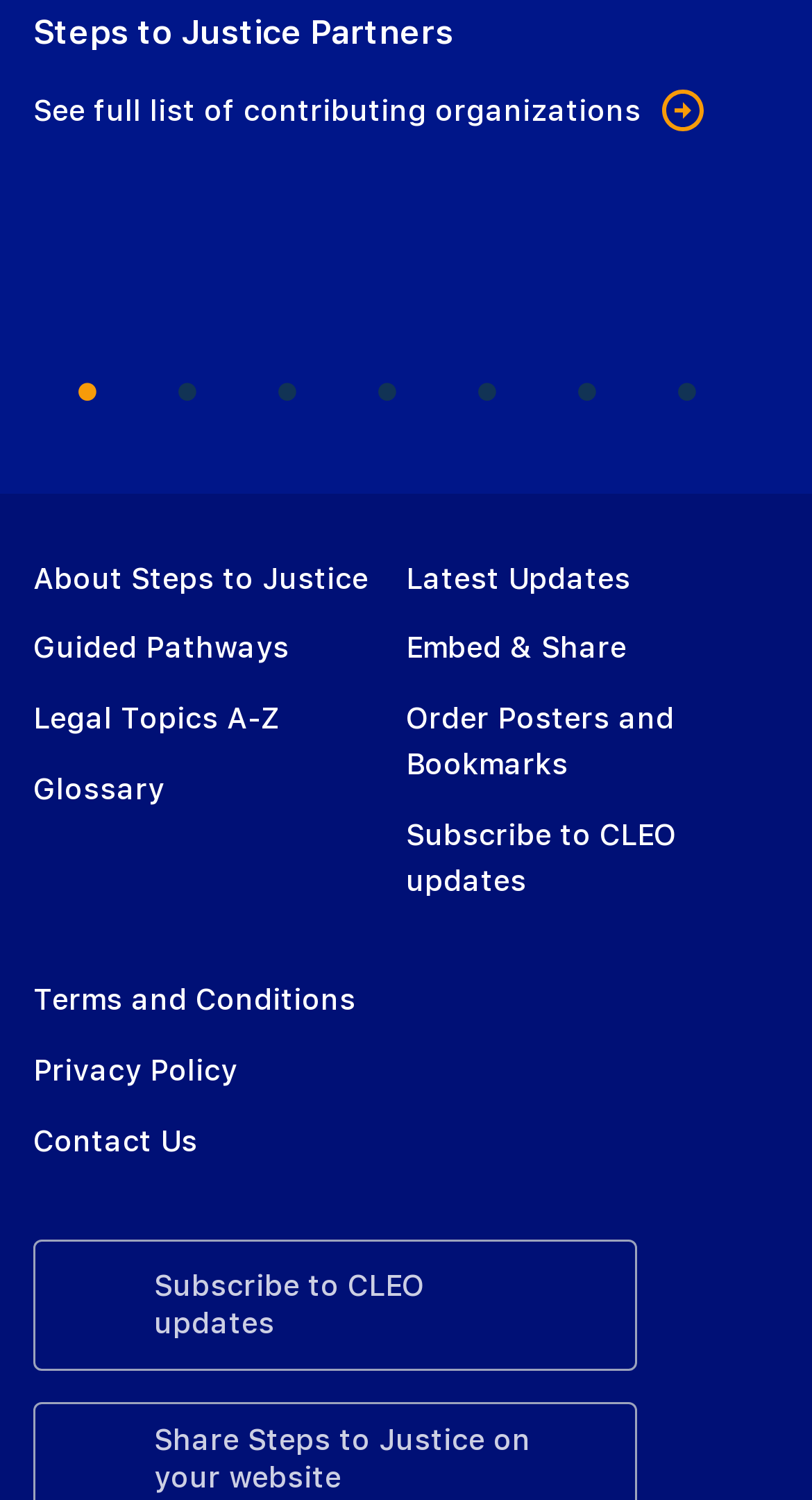Could you specify the bounding box coordinates for the clickable section to complete the following instruction: "Select the tab for Tribunals Ontario"?

[0.041, 0.108, 0.259, 0.247]